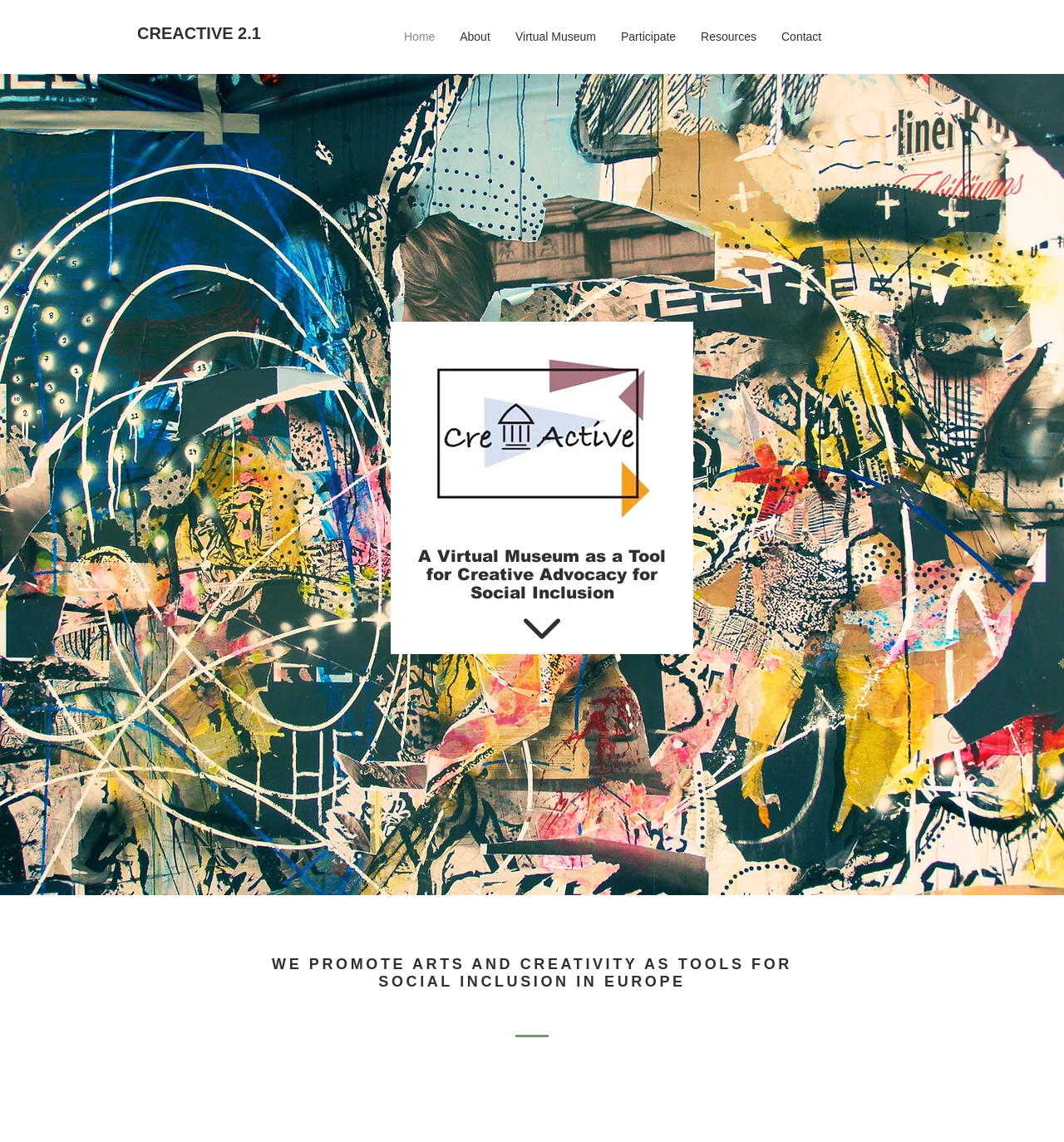What is the theme of the image at the bottom of the webpage?
Please answer the question as detailed as possible.

The image at the bottom of the webpage is described as 'Art Supply', which suggests that it is related to art or creativity, possibly representing the theme of the webpage.